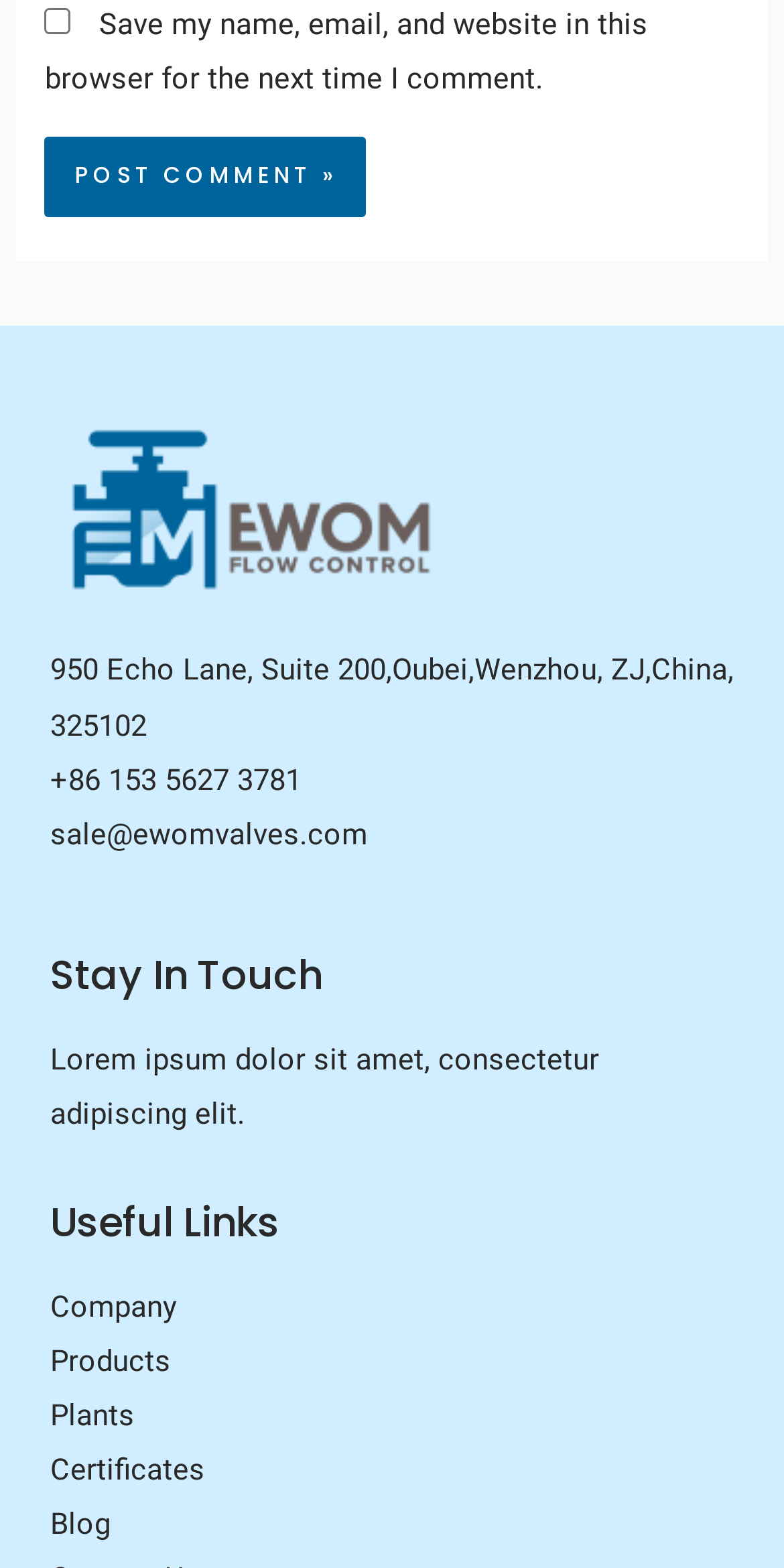Determine the bounding box coordinates for the area you should click to complete the following instruction: "Check the save comment checkbox".

[0.058, 0.005, 0.091, 0.022]